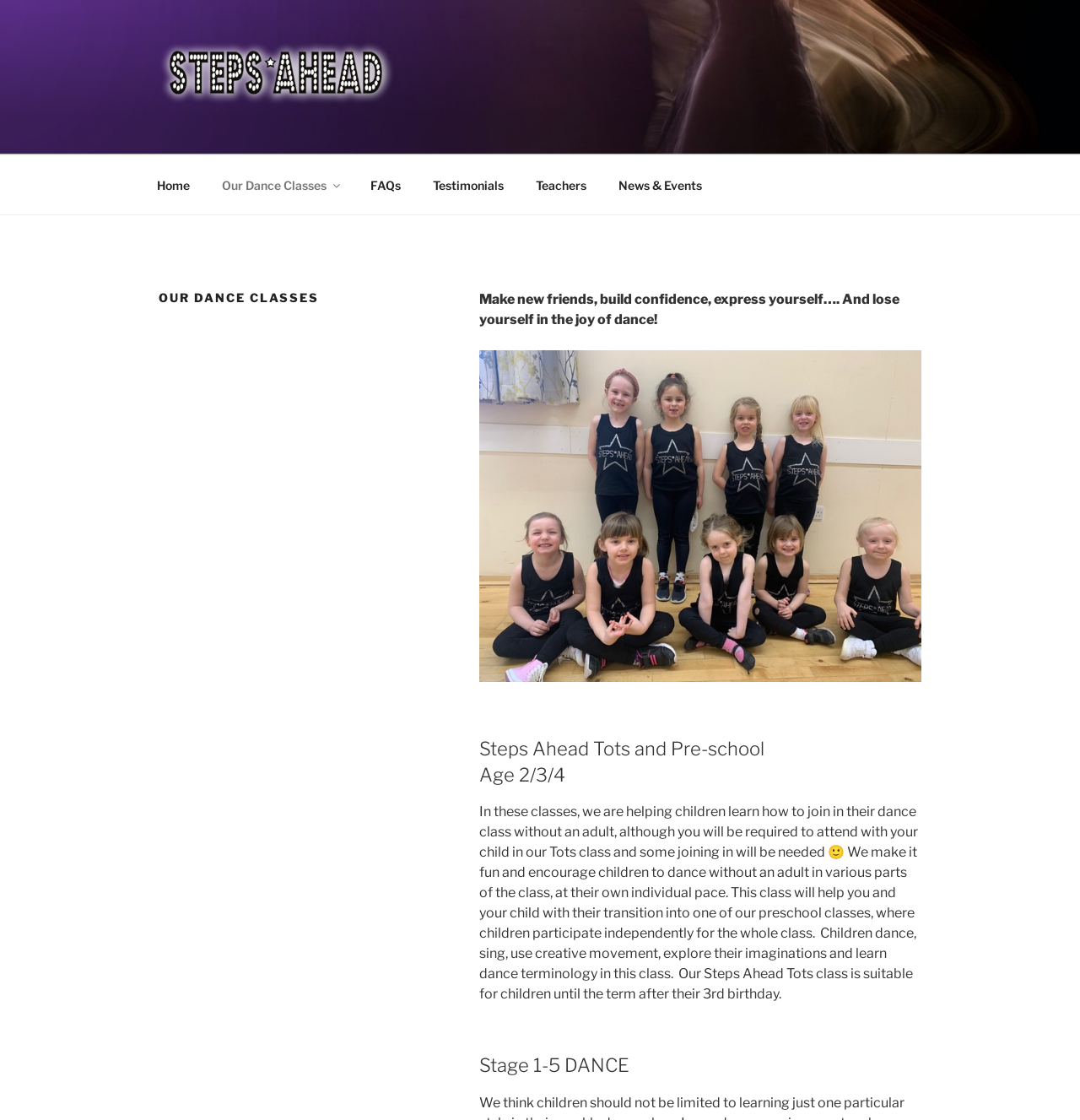What is the name of the dance school?
Please use the image to deliver a detailed and complete answer.

The name of the dance school can be found in the top-left corner of the webpage, where it says 'Steps Ahead Dance' in the logo and also in the navigation menu as 'STEPS AHEAD DANCE'.